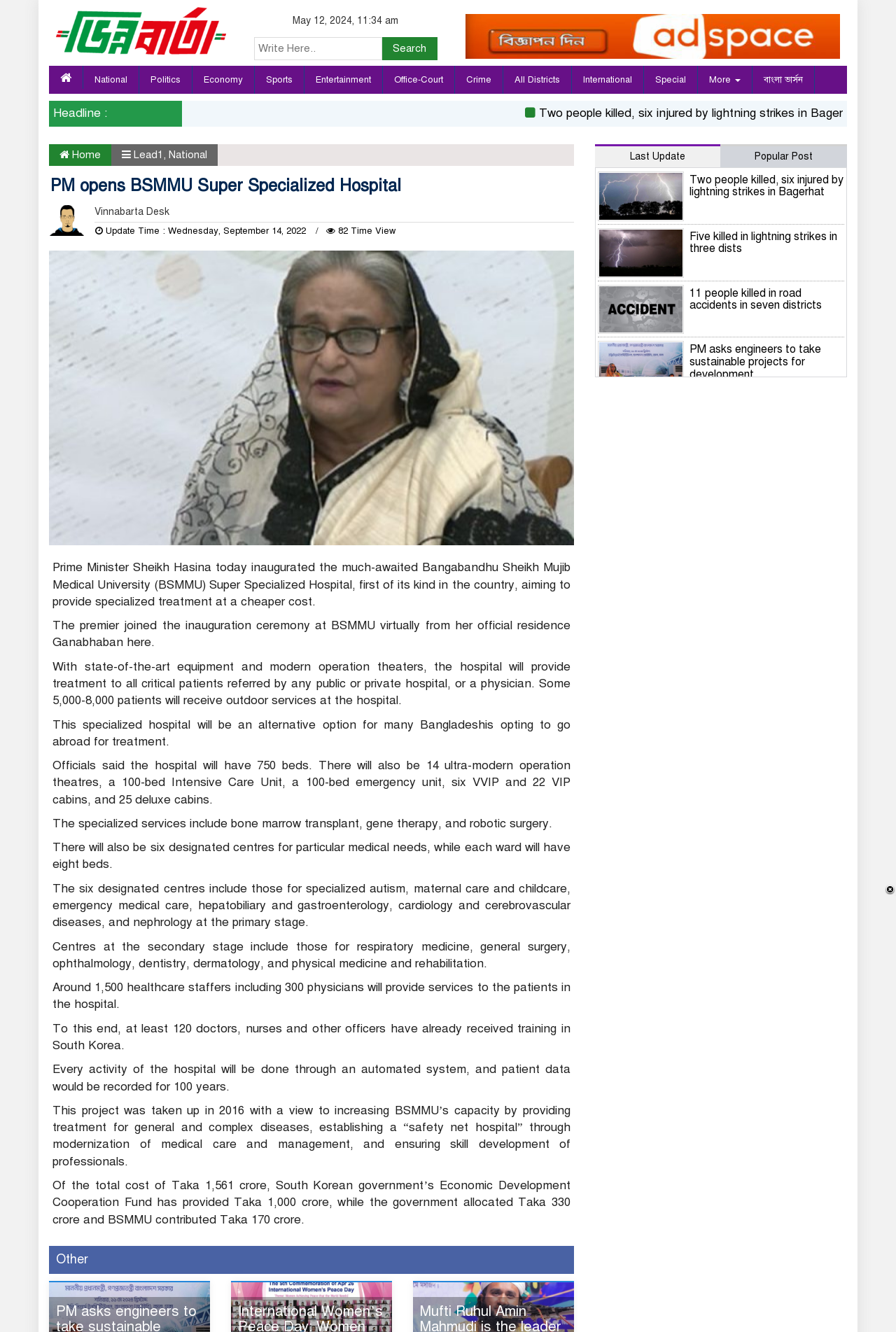Could you indicate the bounding box coordinates of the region to click in order to complete this instruction: "Switch to Bangla version".

[0.84, 0.05, 0.909, 0.071]